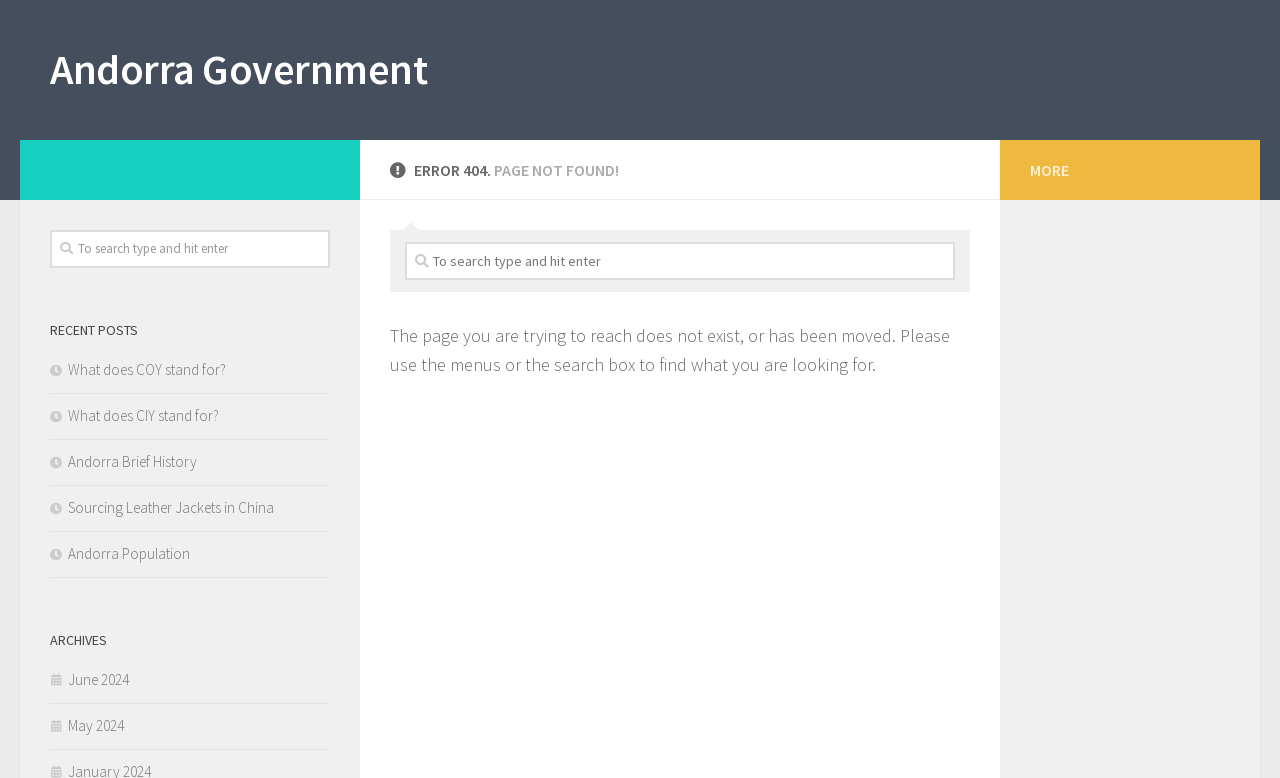Locate the bounding box coordinates of the area that needs to be clicked to fulfill the following instruction: "View the book cover". The coordinates should be in the format of four float numbers between 0 and 1, namely [left, top, right, bottom].

None